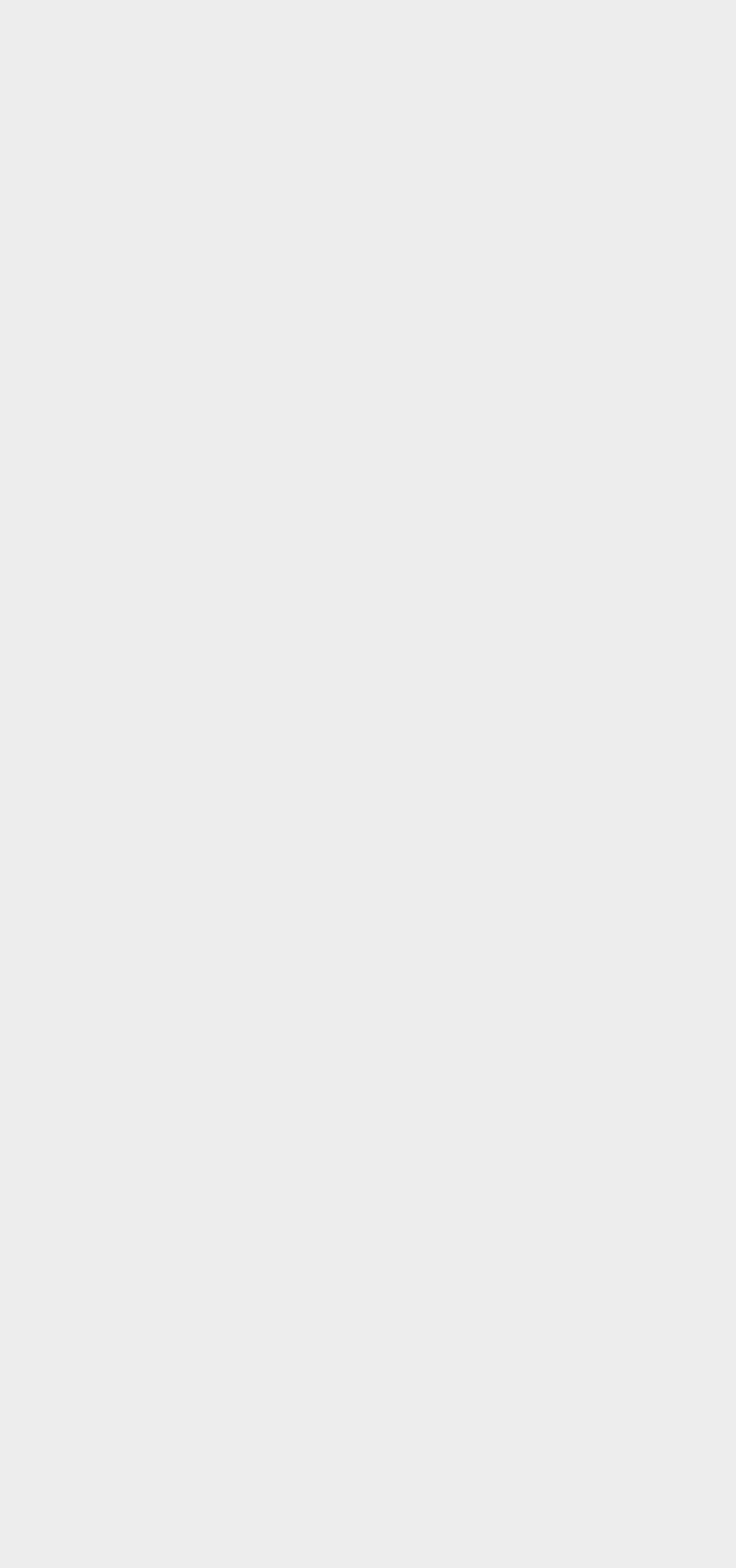What is the email address for enquiries? Using the information from the screenshot, answer with a single word or phrase.

enquiries@birminghamcathedral.com